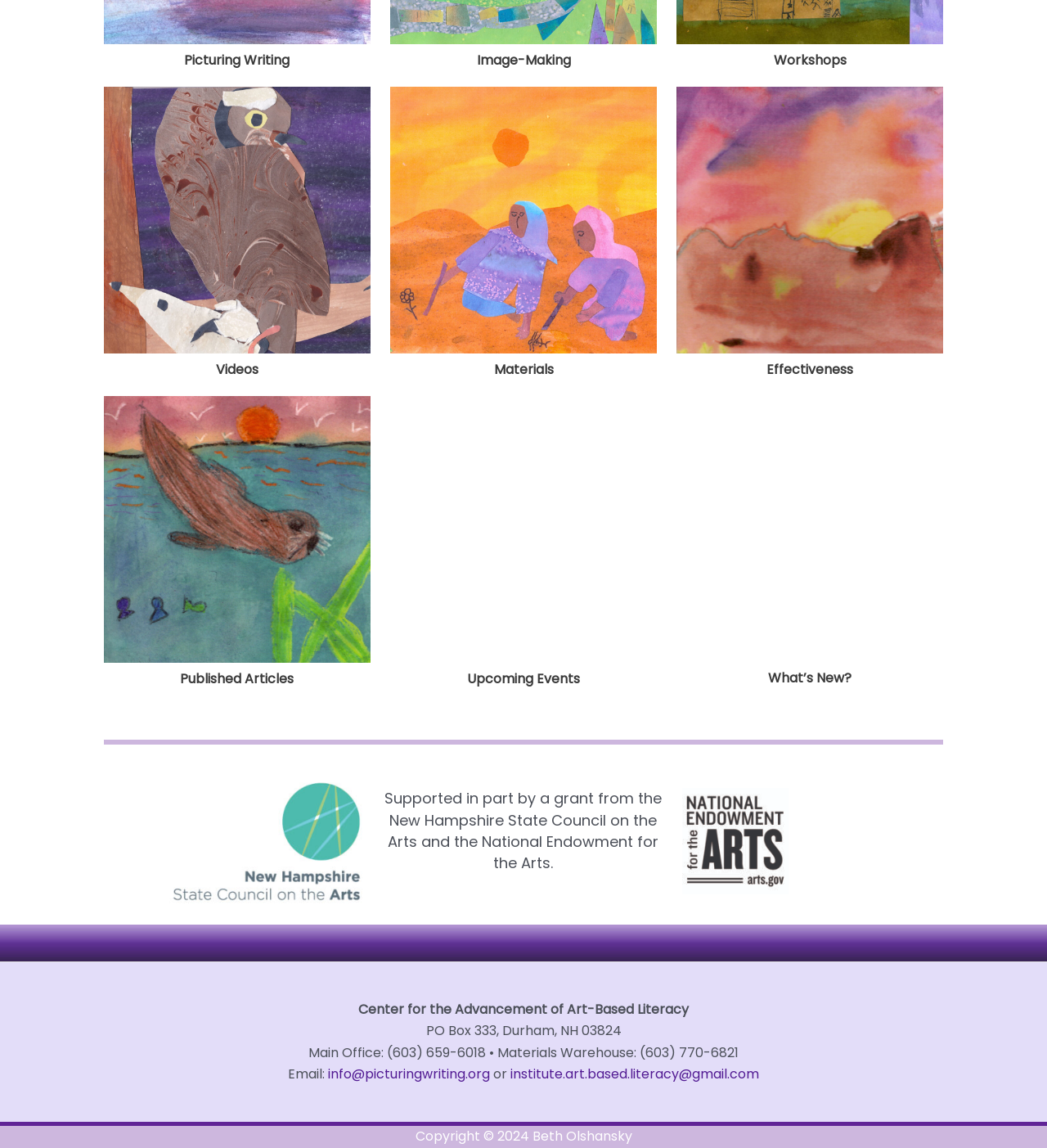Extract the bounding box coordinates for the described element: "Published Articles". The coordinates should be represented as four float numbers between 0 and 1: [left, top, right, bottom].

[0.172, 0.583, 0.281, 0.599]